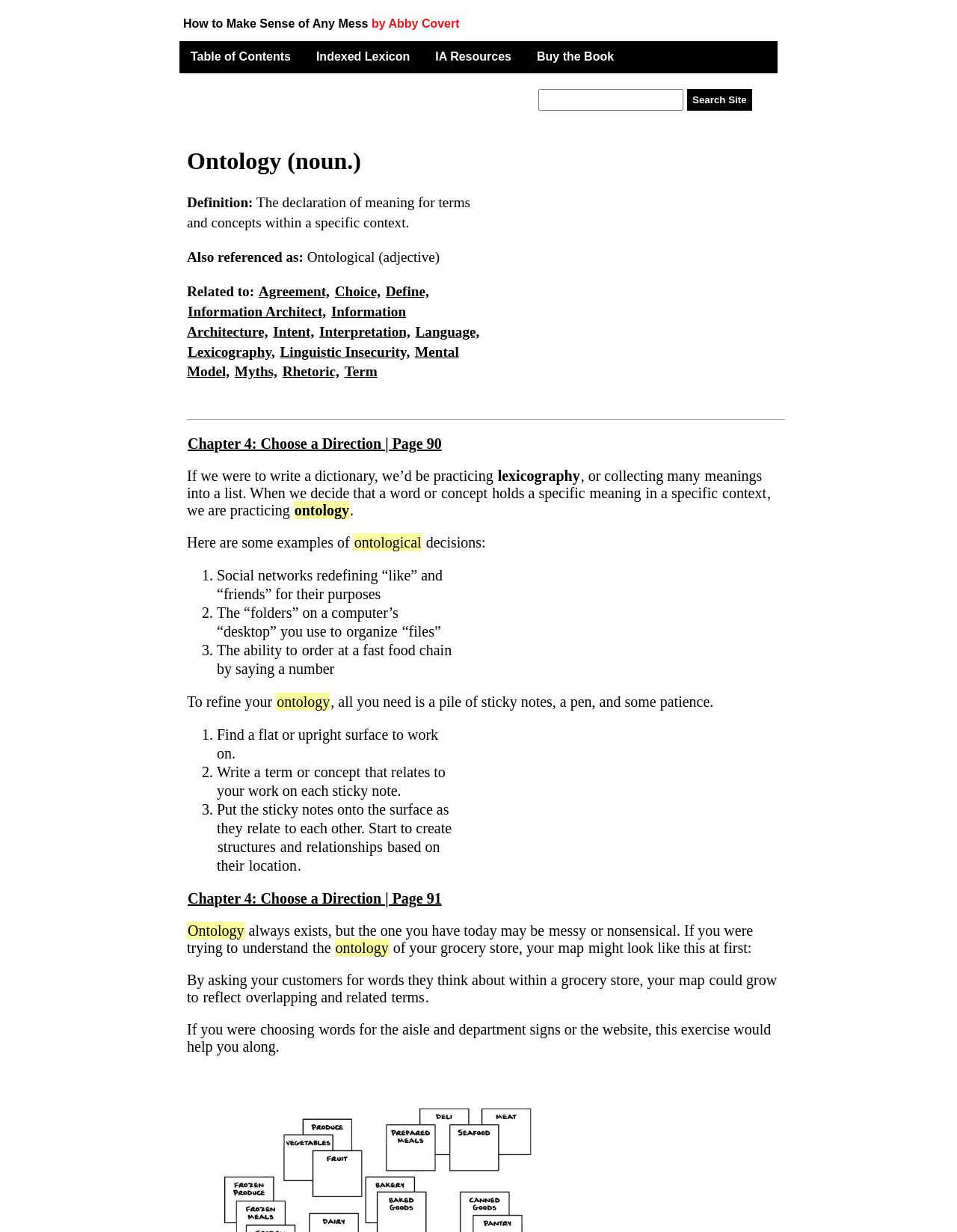What is the definition of 'Ontology'?
Give a detailed and exhaustive answer to the question.

The answer can be found by looking at the StaticText element 'Definition:' and its corresponding definition 'The declaration of meaning for terms and concepts within a specific context.' on the webpage.